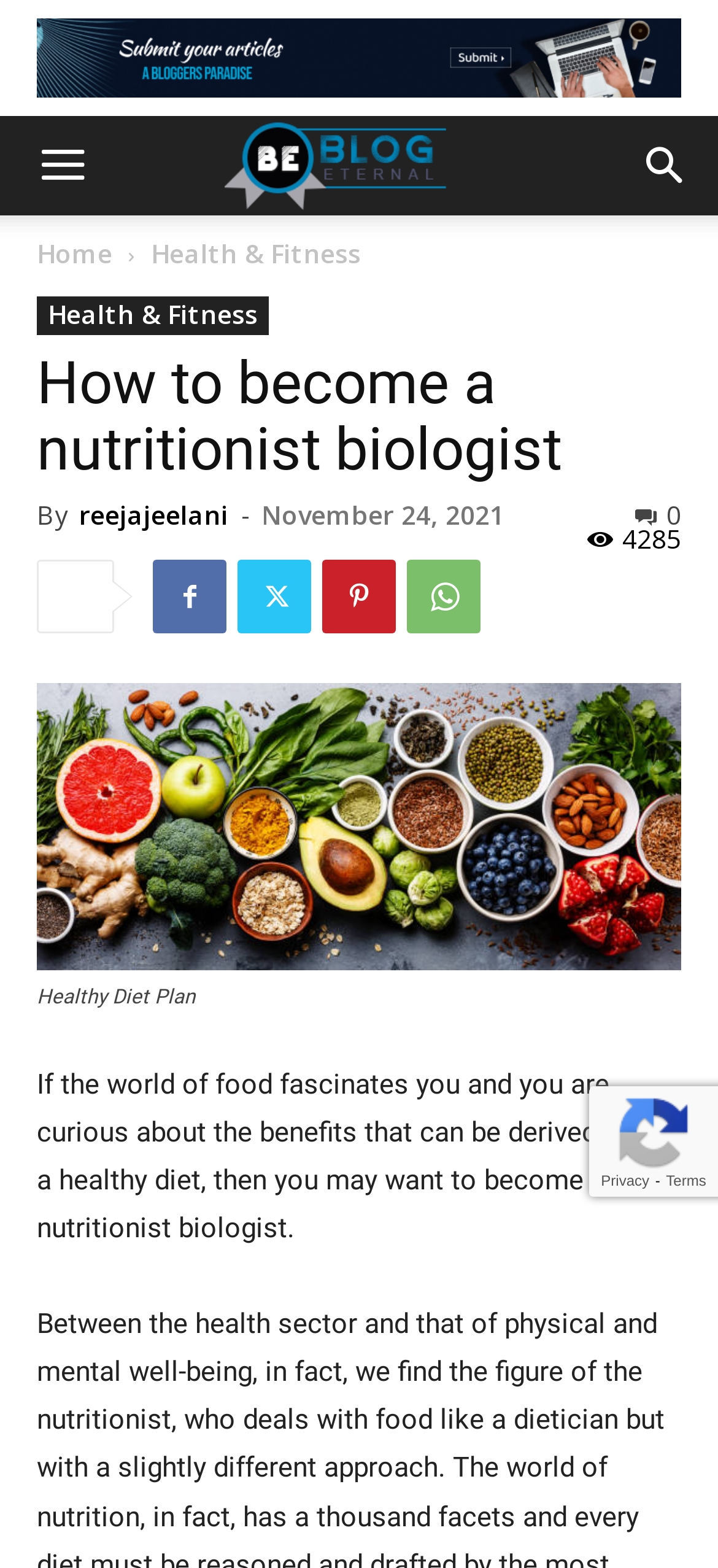Find the bounding box of the element with the following description: "parent_node: Healthy Diet Plan". The coordinates must be four float numbers between 0 and 1, formatted as [left, top, right, bottom].

[0.051, 0.436, 0.949, 0.619]